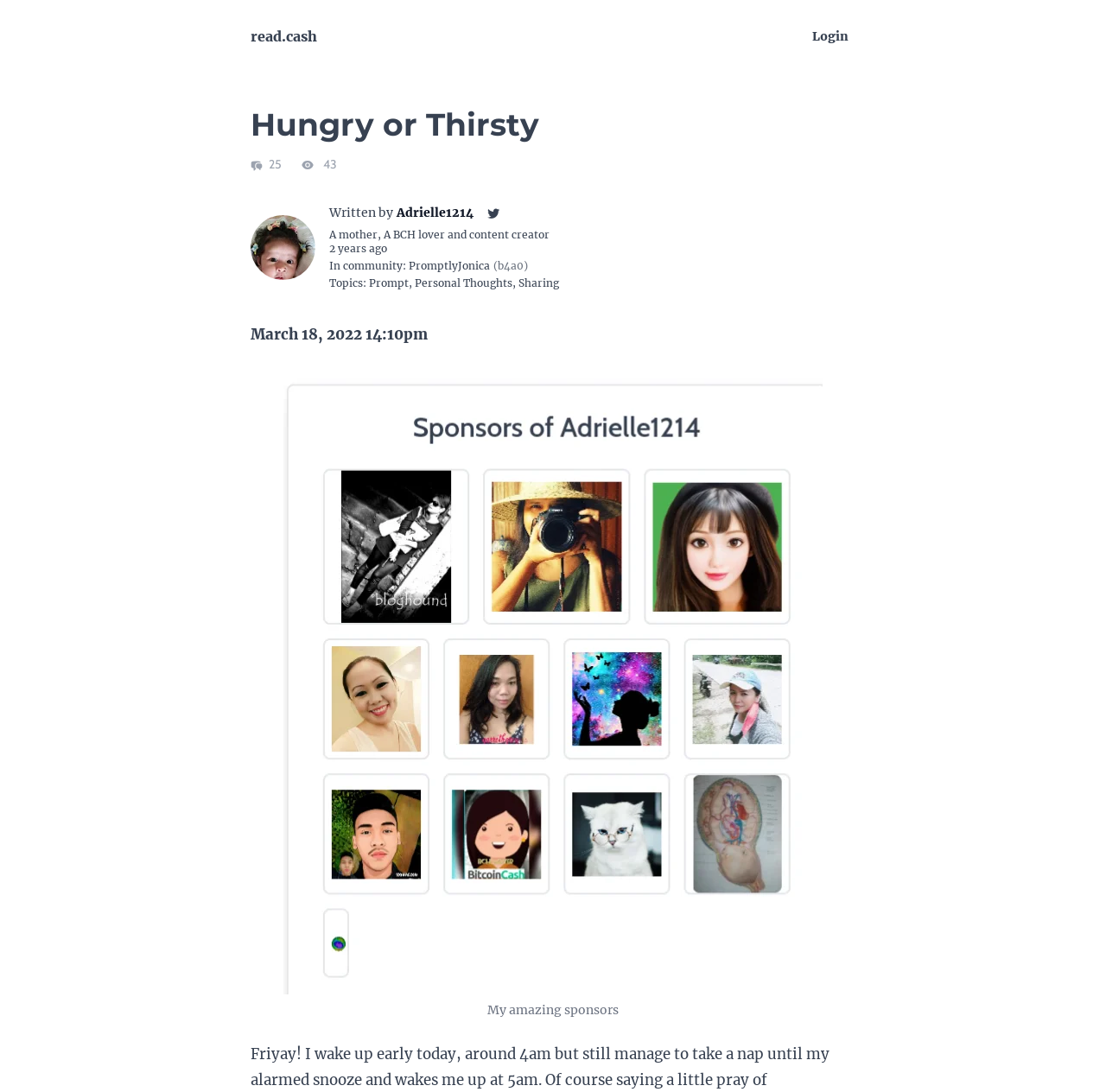Please find the bounding box coordinates of the element that needs to be clicked to perform the following instruction: "read the article". The bounding box coordinates should be four float numbers between 0 and 1, represented as [left, top, right, bottom].

[0.227, 0.143, 0.257, 0.157]